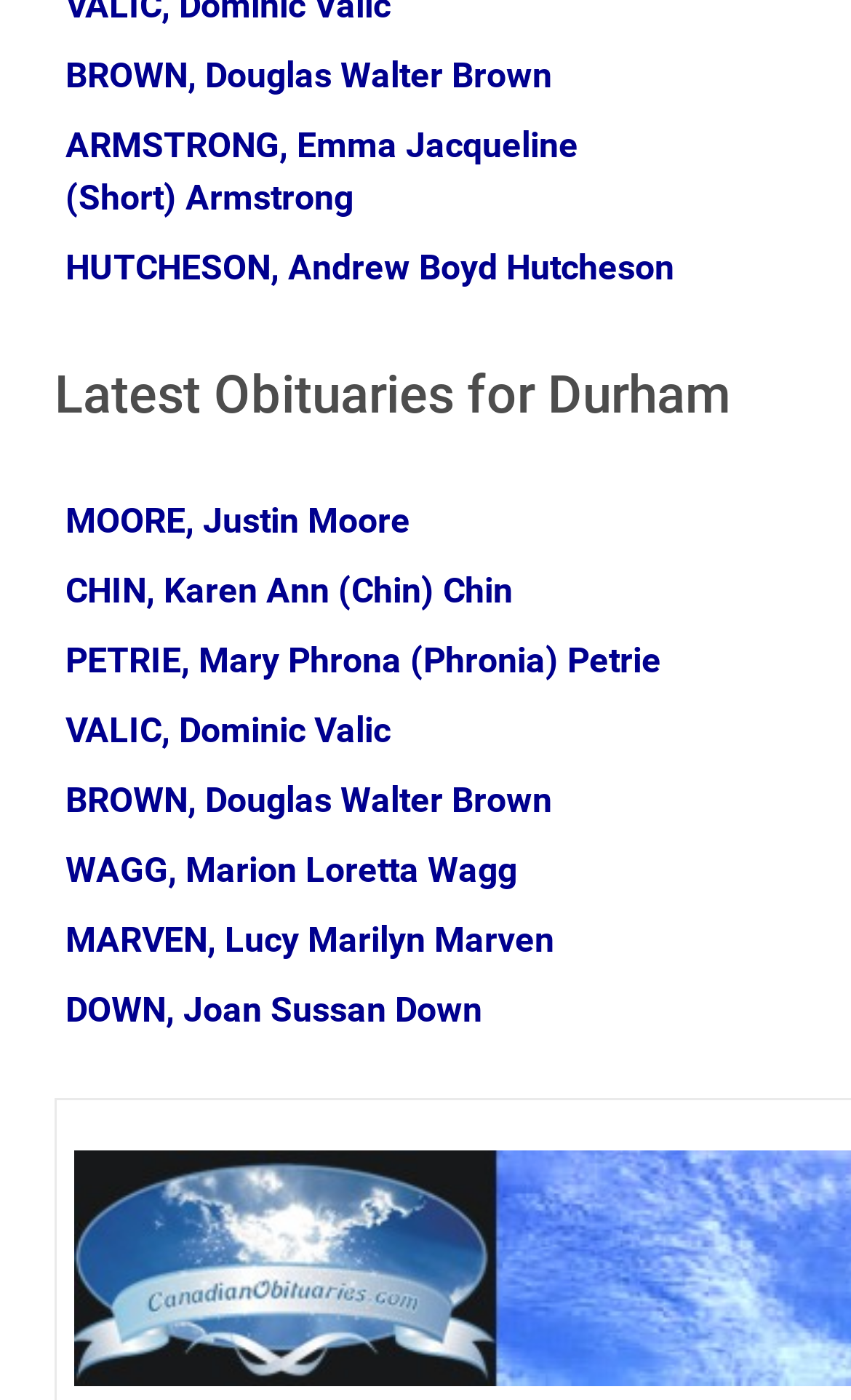Identify the bounding box coordinates of the clickable region necessary to fulfill the following instruction: "Explore the obituary of Mary Phrona Petrie". The bounding box coordinates should be four float numbers between 0 and 1, i.e., [left, top, right, bottom].

[0.077, 0.456, 0.777, 0.486]